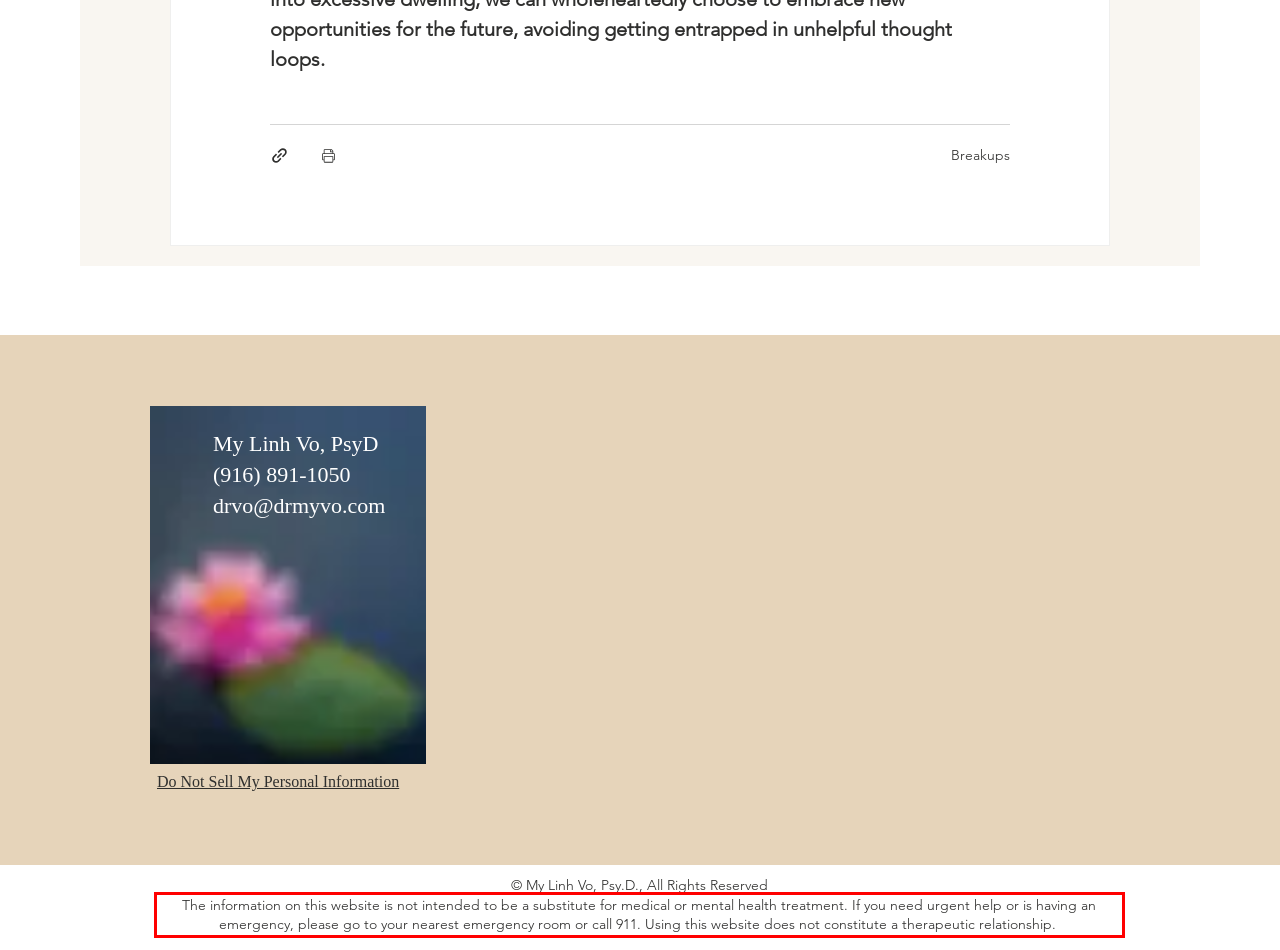View the screenshot of the webpage and identify the UI element surrounded by a red bounding box. Extract the text contained within this red bounding box.

The information on this website is not intended to be a substitute for medical or mental health treatment. If you need urgent help or is having an emergency, please go to your nearest emergency room or call 911. Using this website does not constitute a therapeutic relationship.